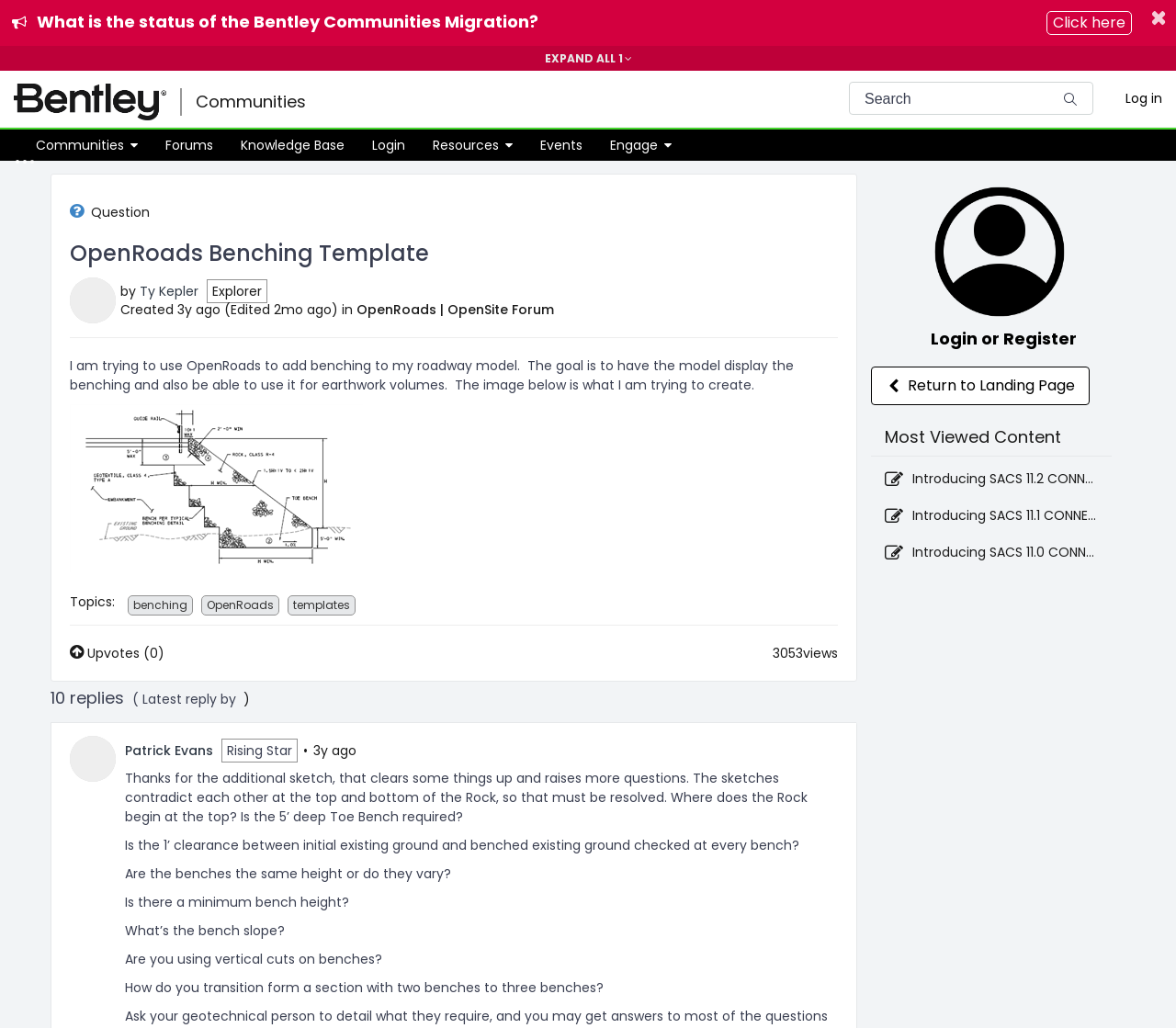What is the name of the forum?
Look at the image and answer the question using a single word or phrase.

OpenRoads | OpenSite Forum